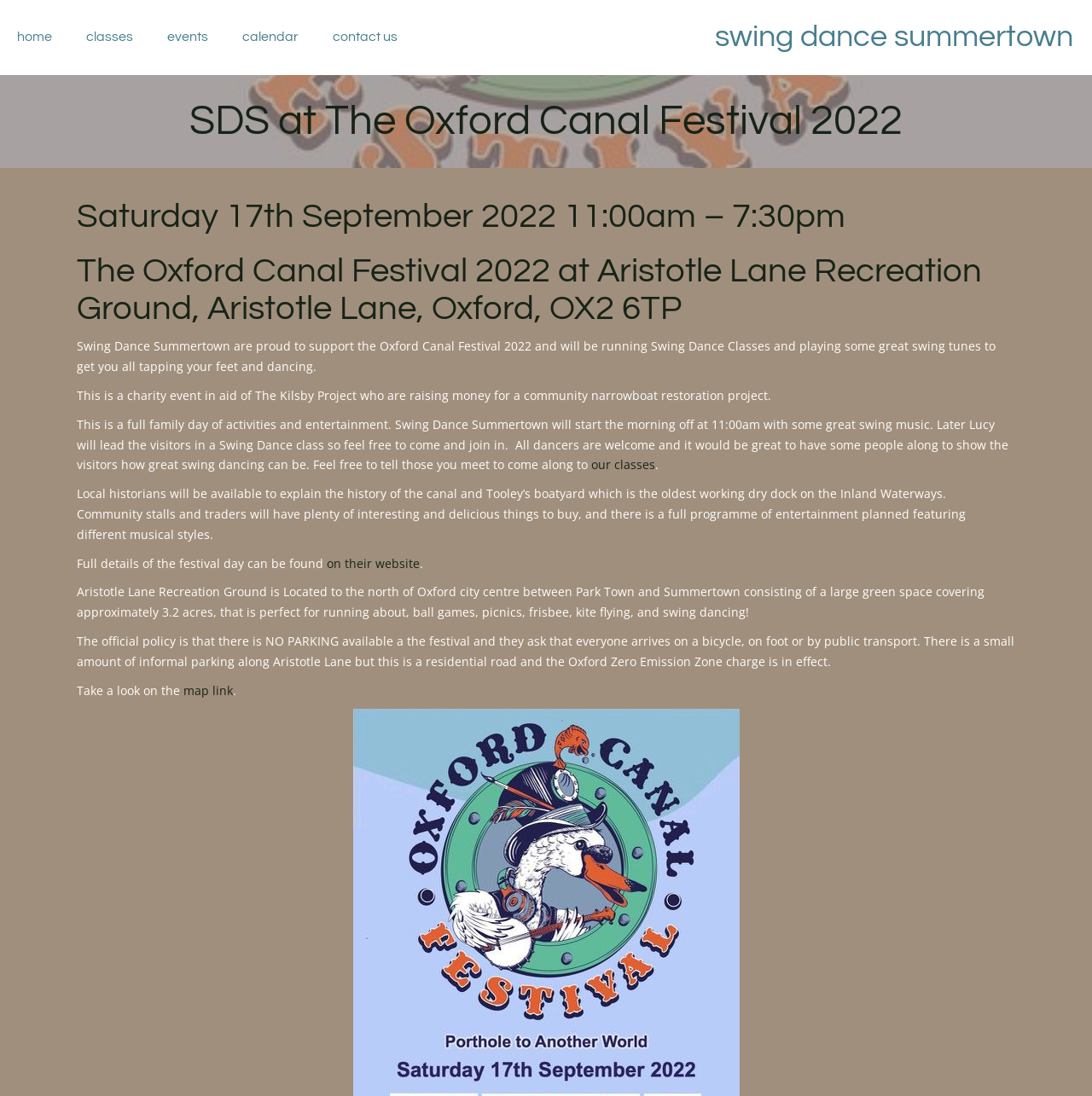Identify the bounding box for the given UI element using the description provided. Coordinates should be in the format (top-left x, top-left y, bottom-right x, bottom-right y) and must be between 0 and 1. Here is the description: Swing Dance Summertown

[0.655, 0.019, 0.983, 0.049]